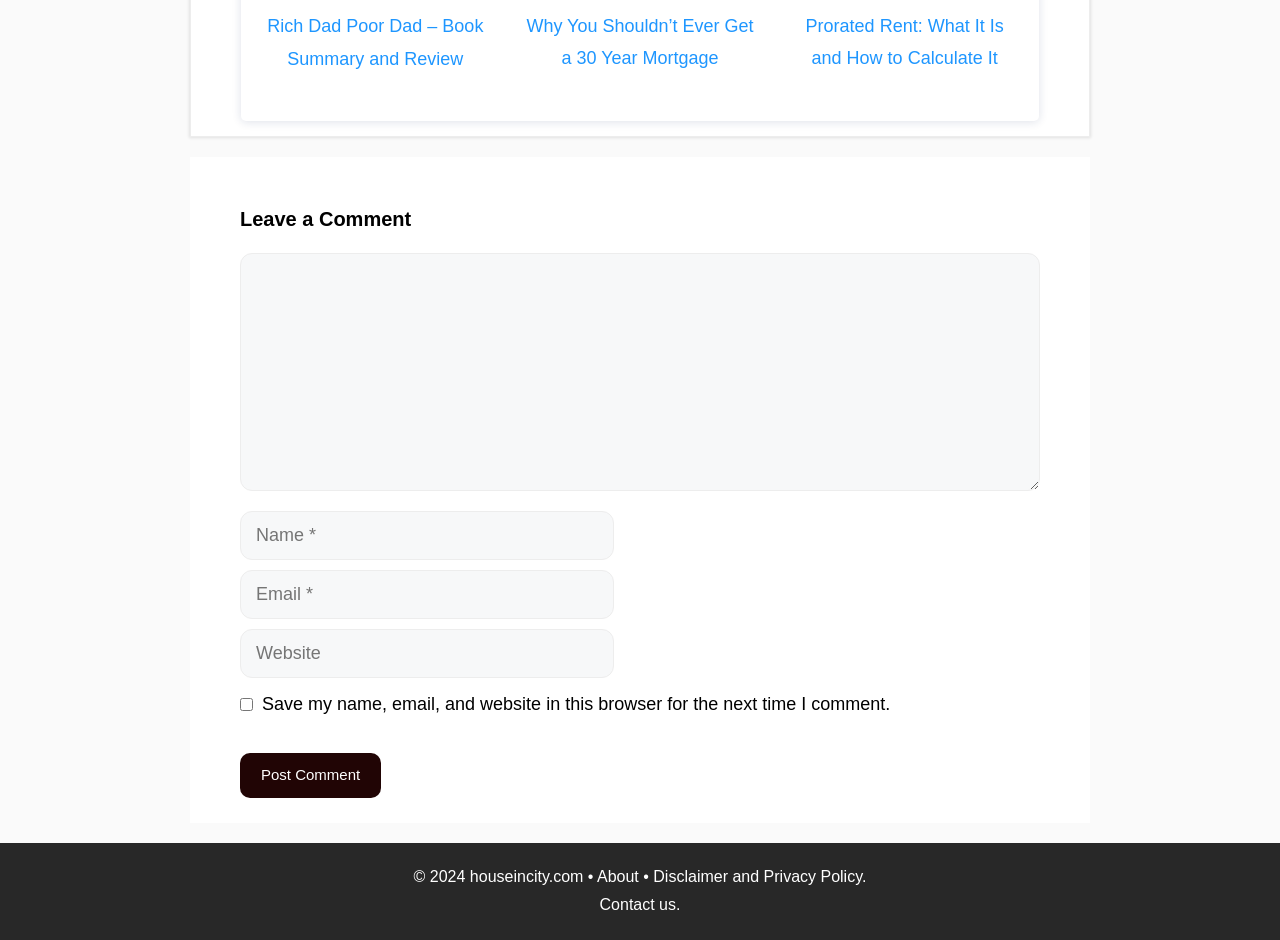Respond to the question with just a single word or phrase: 
What is the last link in the footer?

Contact us